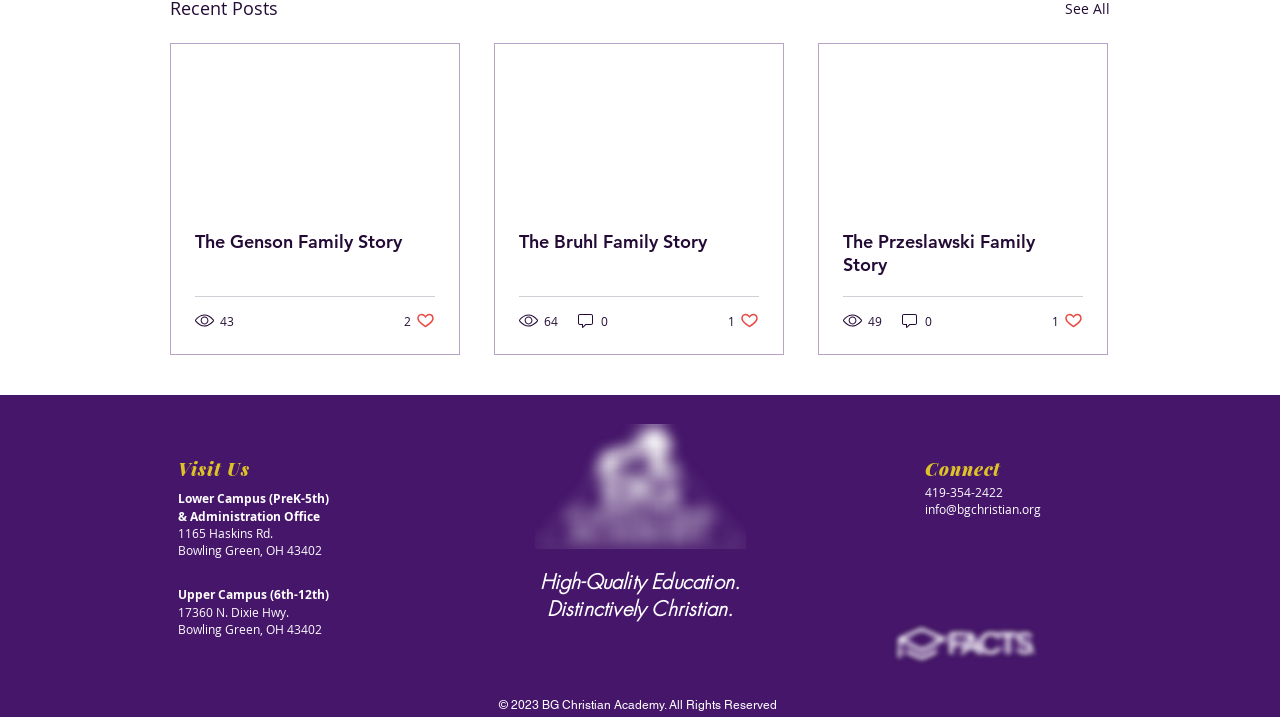Please identify the bounding box coordinates of the clickable region that I should interact with to perform the following instruction: "Read the 'About' page". The coordinates should be expressed as four float numbers between 0 and 1, i.e., [left, top, right, bottom].

None